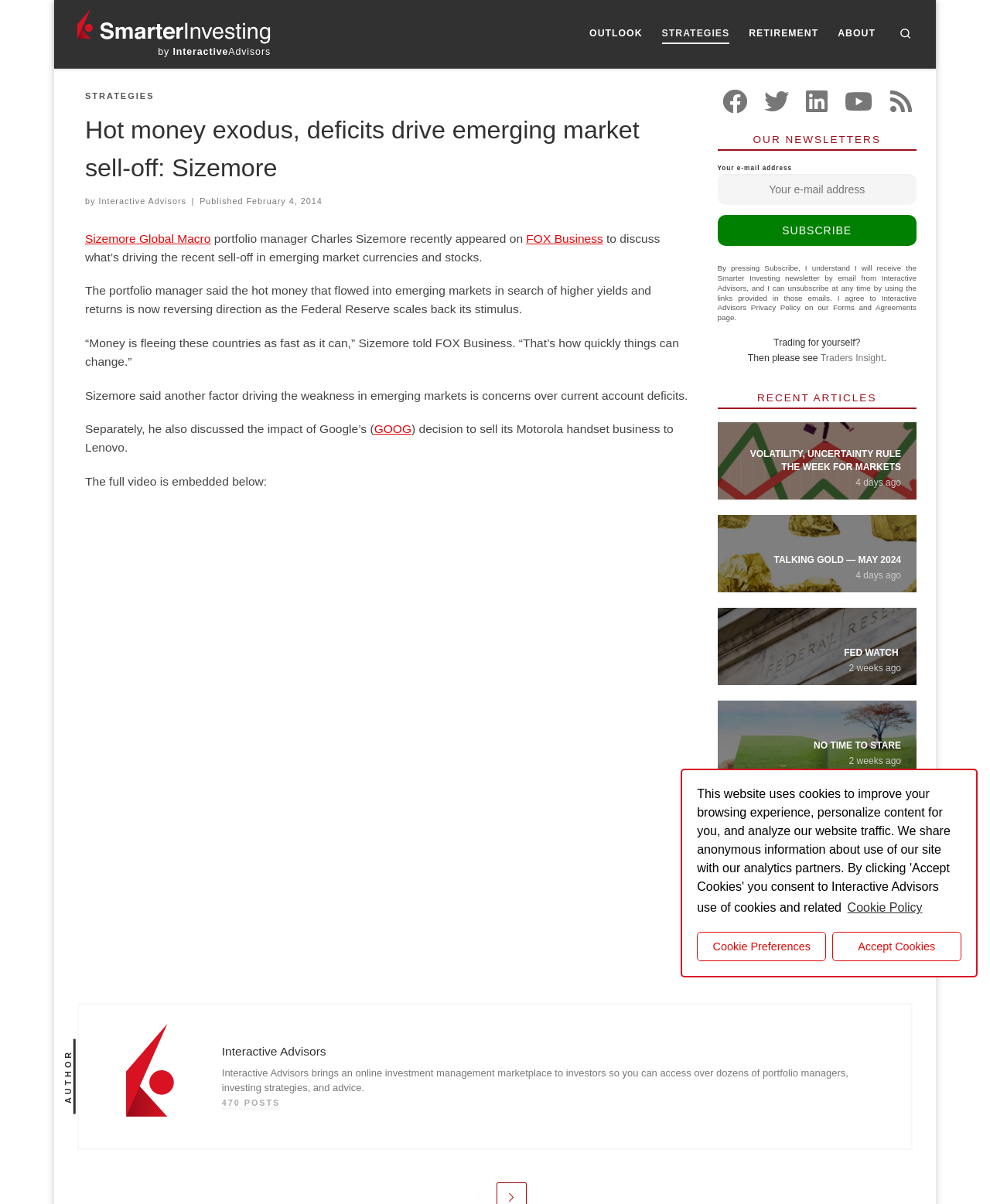What is the name of the portfolio manager?
Using the image, provide a concise answer in one word or a short phrase.

Charles Sizemore